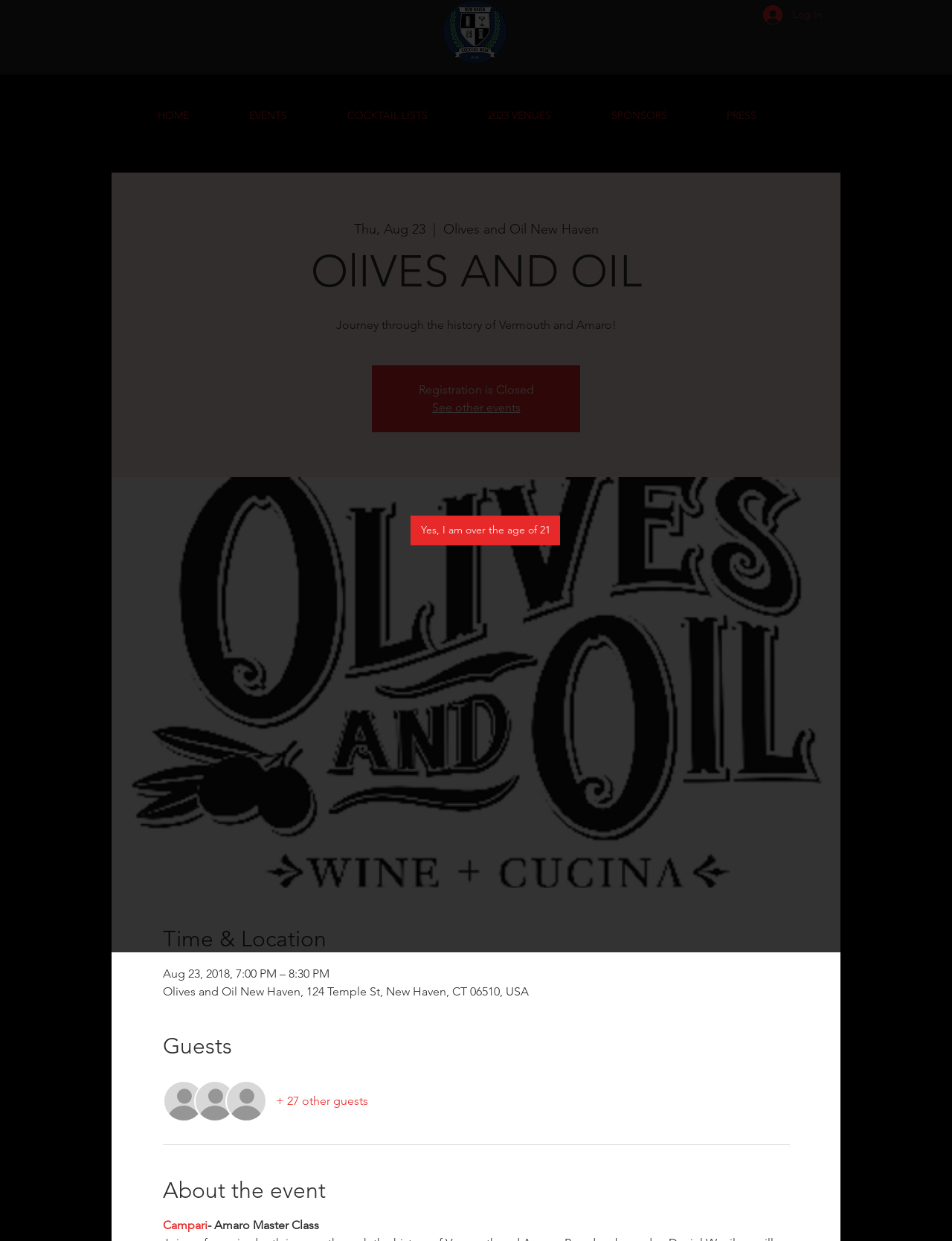What is the location of the event?
Provide a one-word or short-phrase answer based on the image.

Olives and Oil New Haven